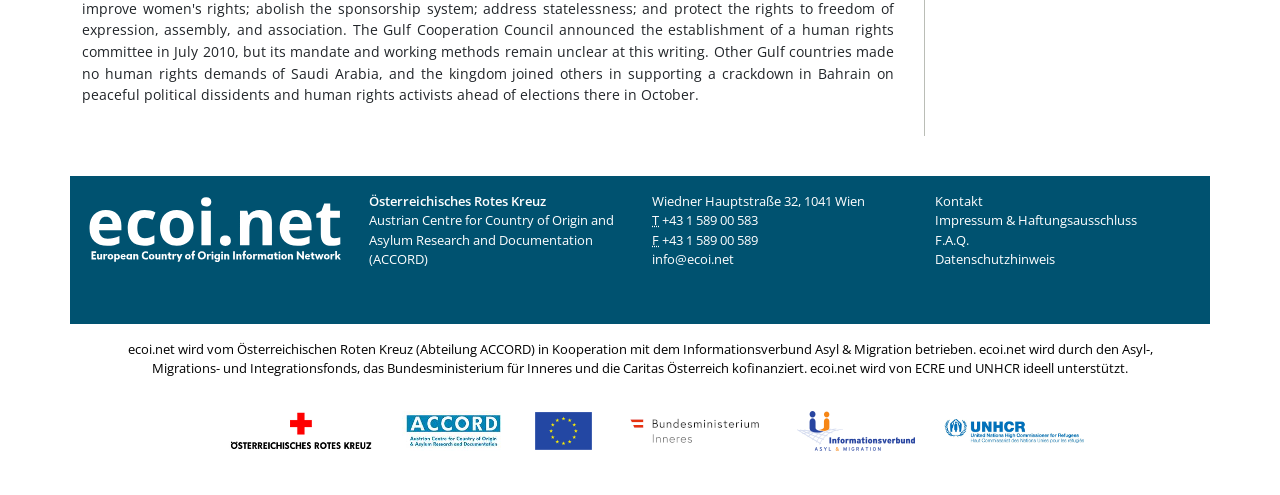What is the name of the organization?
Using the information from the image, answer the question thoroughly.

The name of the organization can be found in the StaticText element with the text 'Österreichisches Rotes Kreuz' at the top of the webpage, which is likely to be the main heading or title of the webpage.